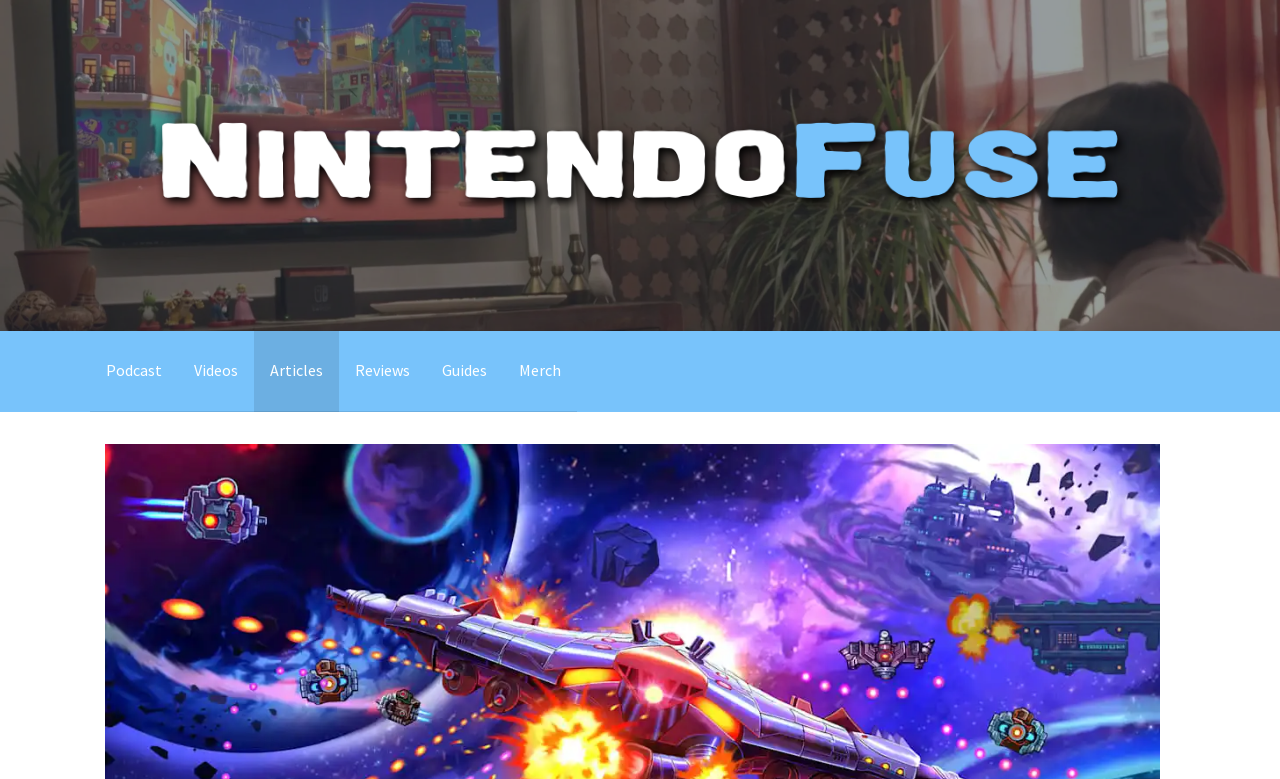Answer the question using only one word or a concise phrase: What is the position of the 'Guides' link?

Fourth from the left